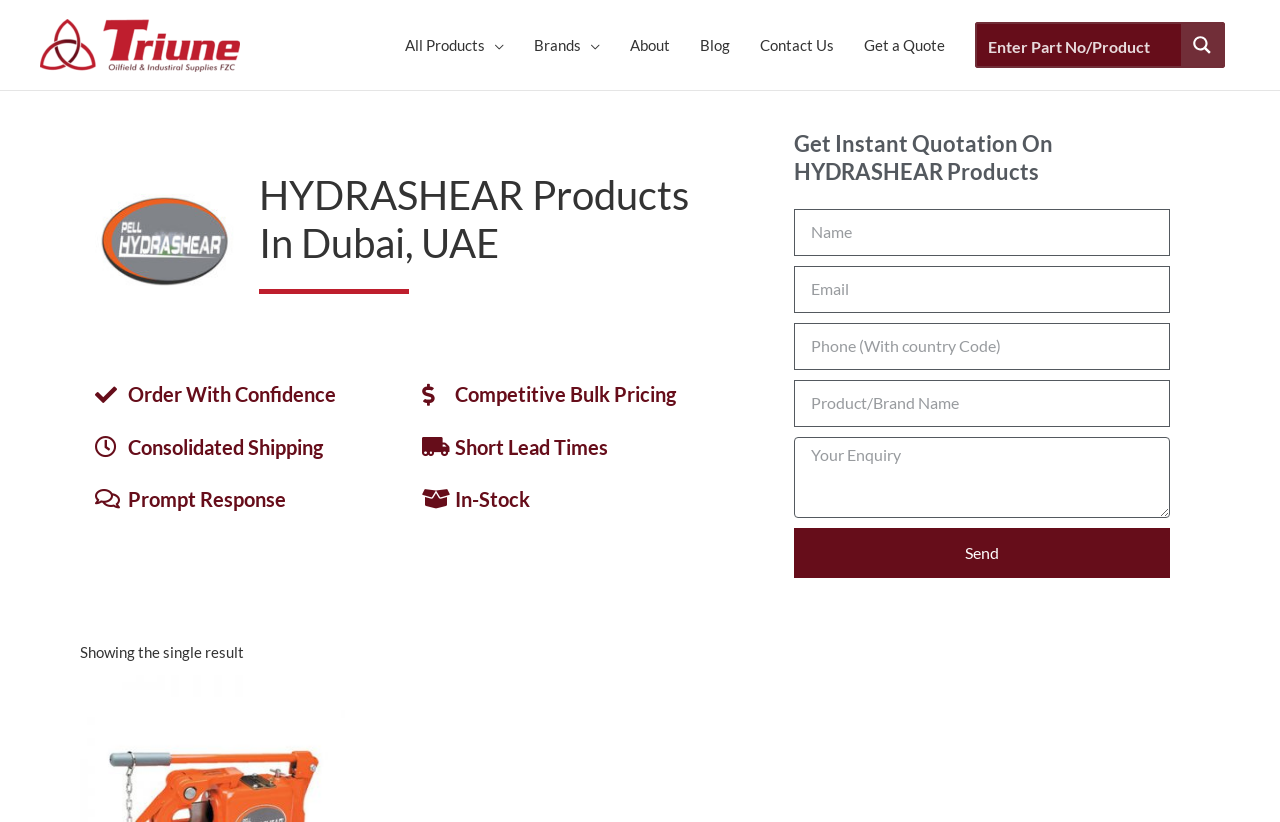What information do I need to provide to get an instant quotation?
Look at the image and respond with a one-word or short-phrase answer.

Name, Email, Phone, Product/Brand Name